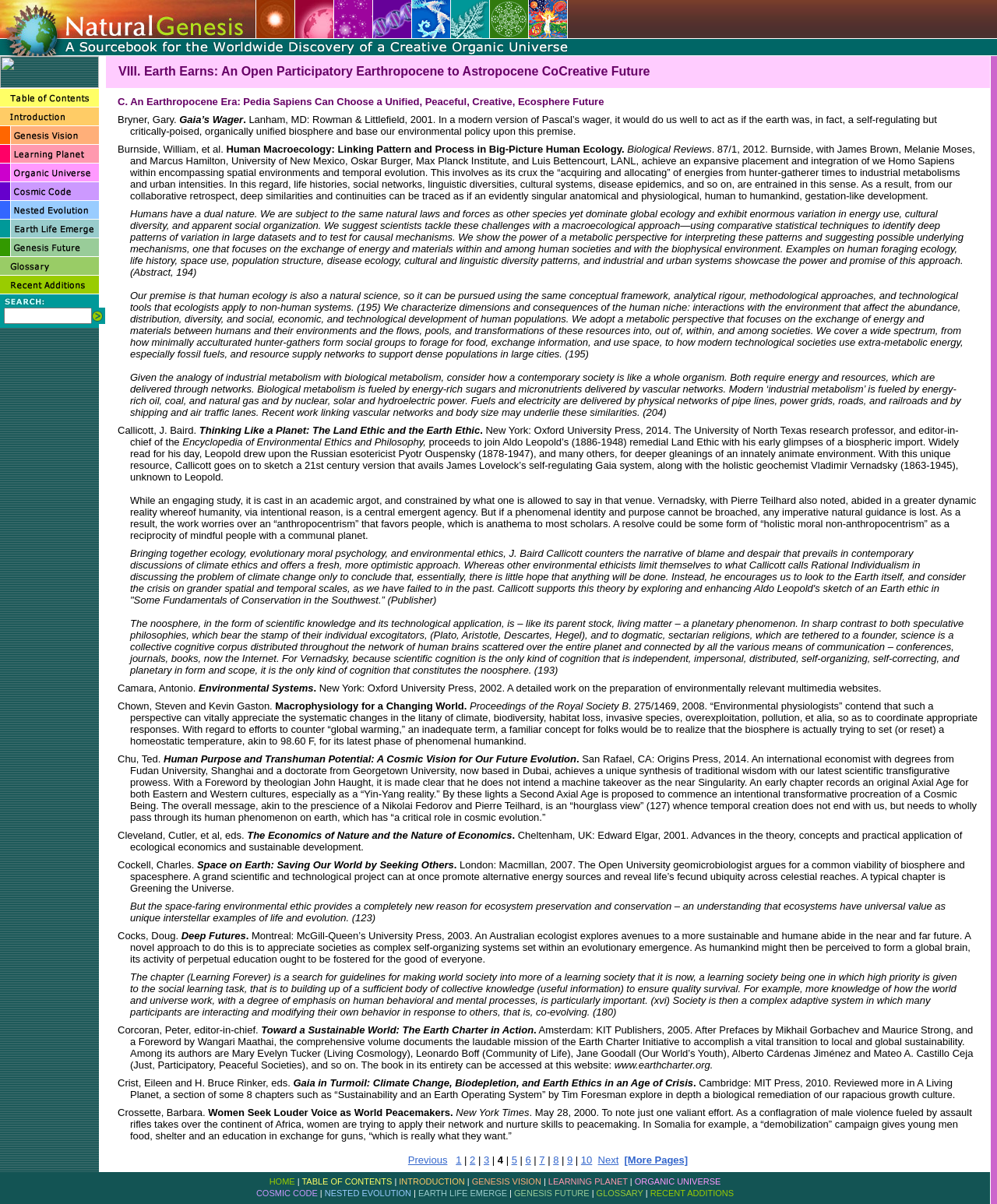Indicate the bounding box coordinates of the element that needs to be clicked to satisfy the following instruction: "View the table of contents". The coordinates should be four float numbers between 0 and 1, i.e., [left, top, right, bottom].

[0.0, 0.08, 0.099, 0.091]